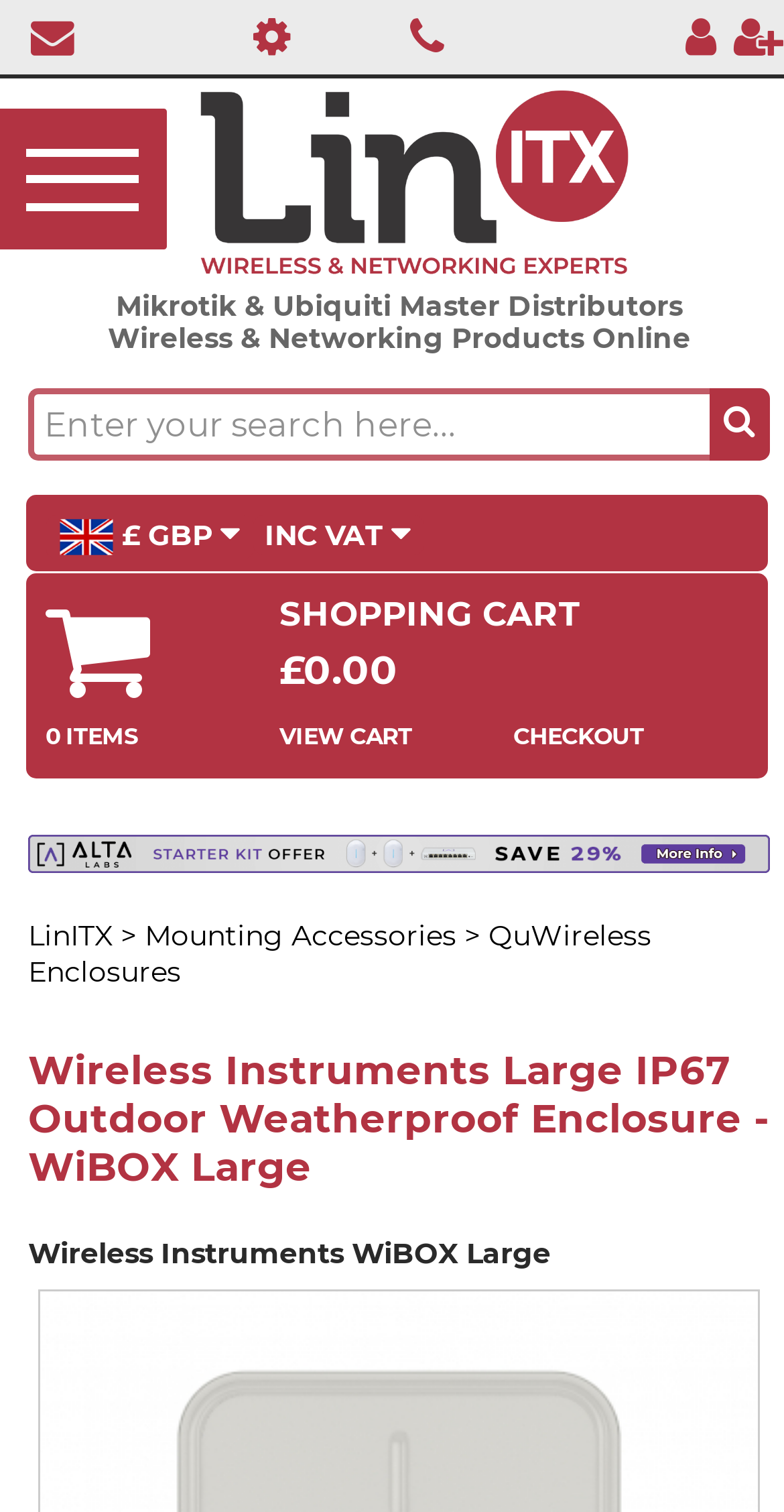Create a detailed narrative describing the layout and content of the webpage.

The webpage appears to be an e-commerce website, specifically a product page for the WiBOX Large, a wireless instrument enclosure. 

At the top left, there is a navigation section with links to "Professional Support" and other icons, including a shopping cart and a search button. Below this section, there is a logo of LinITX, a master distributor of Mikrotik and Ubiquiti products, along with a tagline "Wireless & Networking Products Online". 

On the top right, there is a search bar with a placeholder text "Enter your search terms here..." and a search button. Next to the search bar, there are currency selection buttons, including a UK flag for pound currency selection. 

Below the navigation section, there is a prominent banner advertising a sale. 

The main content of the page is divided into two sections. On the left, there is a menu with links to different categories, including "Mounting Accessories" and "QuWireless Enclosures". On the right, there is a detailed description of the WiBOX Large product, with two headings: "Wireless Instruments Large IP67 Outdoor Weatherproof Enclosure - WiBOX Large" and "Wireless Instruments WiBOX Large". 

At the bottom of the page, there is a shopping cart summary, displaying the total cost "£0.00" and the number of items "0 ITEMS", along with links to "VIEW CART" and "CHECKOUT".